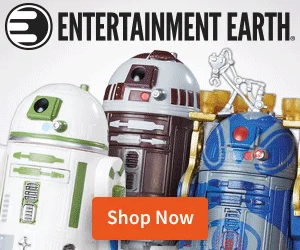Please provide a comprehensive response to the question below by analyzing the image: 
What type of products does Entertainment Earth offer?

According to the caption, Entertainment Earth is a retailer that offers a wide array of collectibles and merchandise related to popular culture, which suggests that they sell items such as toys, figurines, and other memorabilia related to movies, TV shows, and other forms of popular culture.